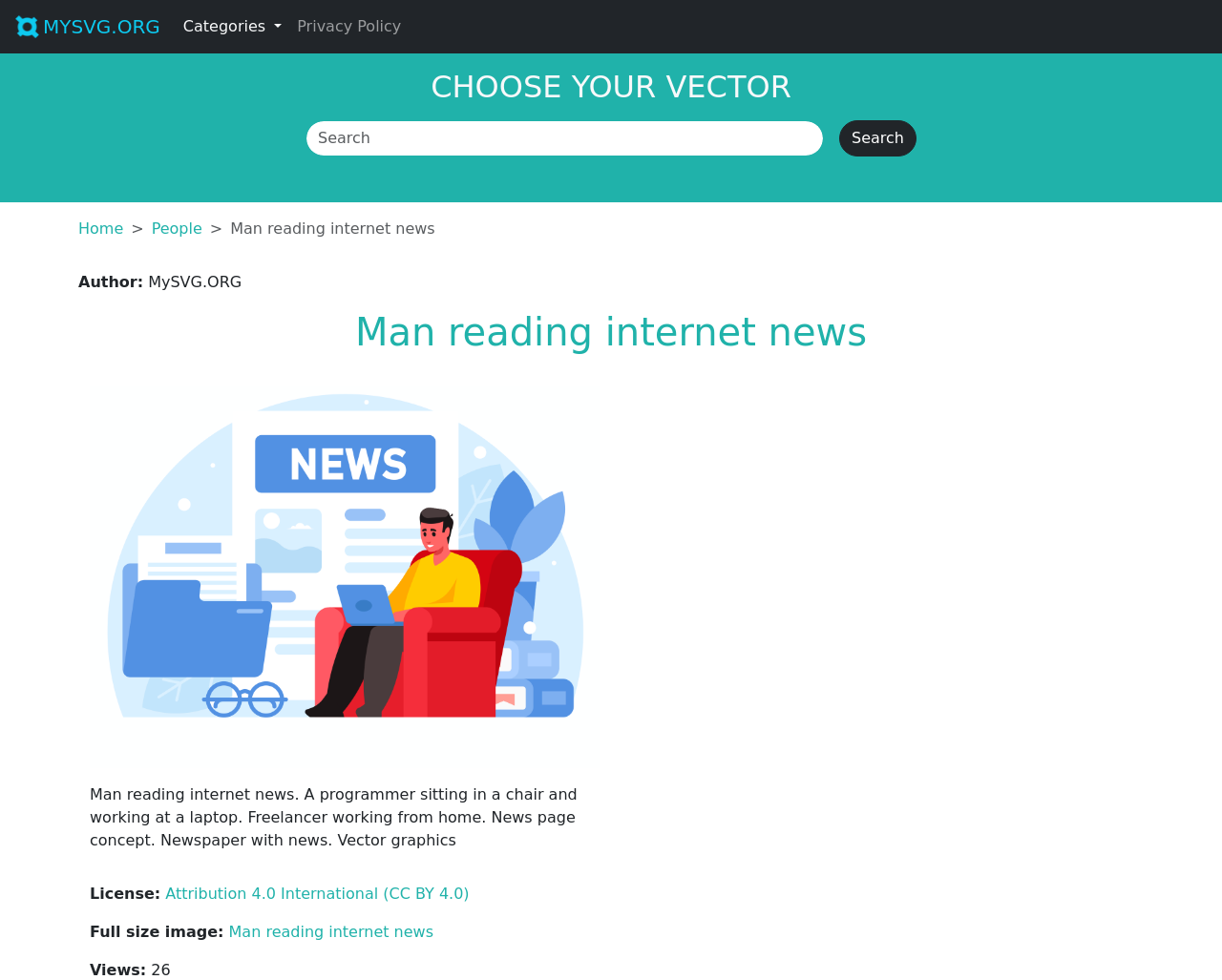Respond to the question below with a single word or phrase:
What is the category of the vector graphic?

People